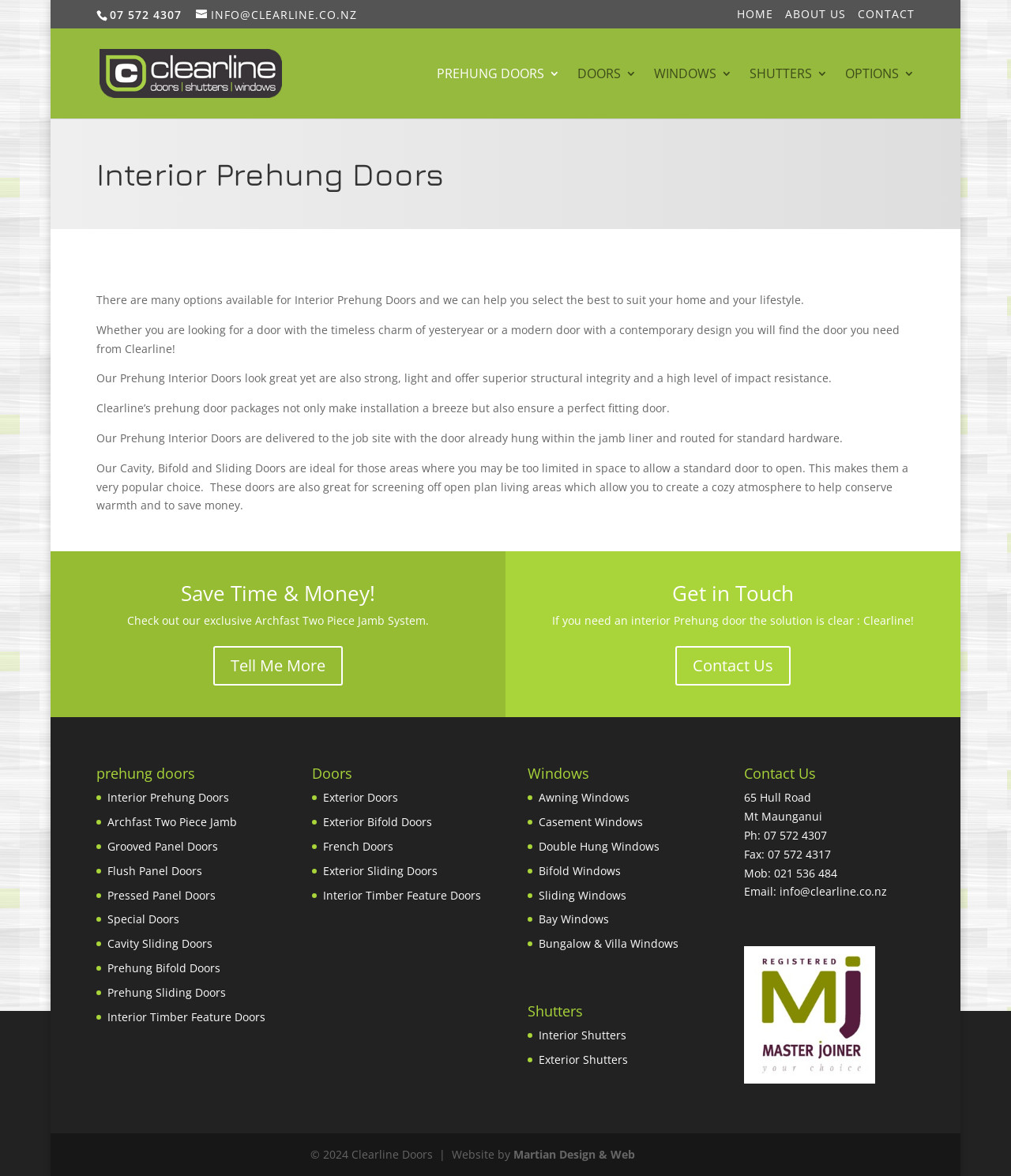Offer an in-depth caption of the entire webpage.

This webpage is about Interior Prehung Doors by Clearline Doors. At the top, there is a phone number "07 572 4307" and an email address "INFO@CLEARLINE.CO.NZ" on the left, followed by a series of links to different sections of the website, including "HOME", "ABOUT US", and "CONTACT". On the right, there is a logo of Clearline Doors with the company name written next to it.

Below the top section, there are four main categories: "PREHUNG DOORS", "WINDOWS", "SHUTTERS", and "OPTIONS". Each category has a heading and a brief description.

The main content of the webpage is about Interior Prehung Doors. There is a heading "Interior Prehung Doors" followed by a paragraph of text describing the benefits of these doors. Below this, there are several paragraphs of text discussing the features and advantages of Clearline's prehung interior doors, including their strength, lightness, and impact resistance.

On the right side of the page, there is a section titled "Save Time & Money!" with a link to learn more. Below this, there is a section titled "Get in Touch" with a link to contact the company.

Further down the page, there are three columns of links to different types of doors, including interior prehung doors, exterior doors, and windows. There is also a section with contact information, including an address, phone numbers, and an email address.

At the very bottom of the page, there is a copyright notice and a link to the website designer, Martian Design & Web.